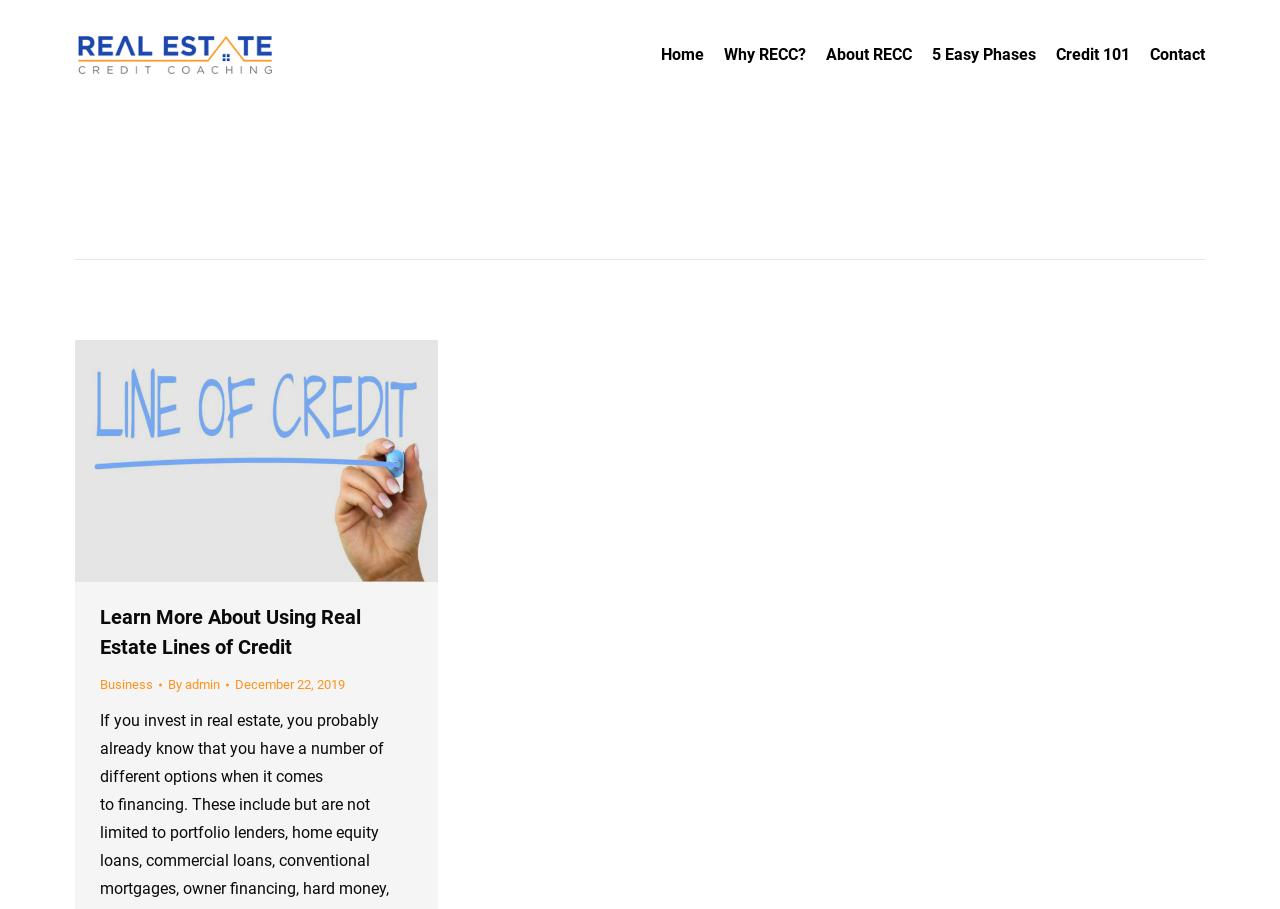Look at the image and write a detailed answer to the question: 
How many navigation links are present in the top section of the webpage?

I counted the navigation links in the top section of the webpage and found 6 links: 'Home', 'Why RECC?', 'About RECC', '5 Easy Phases', 'Credit 101', and 'Contact'.